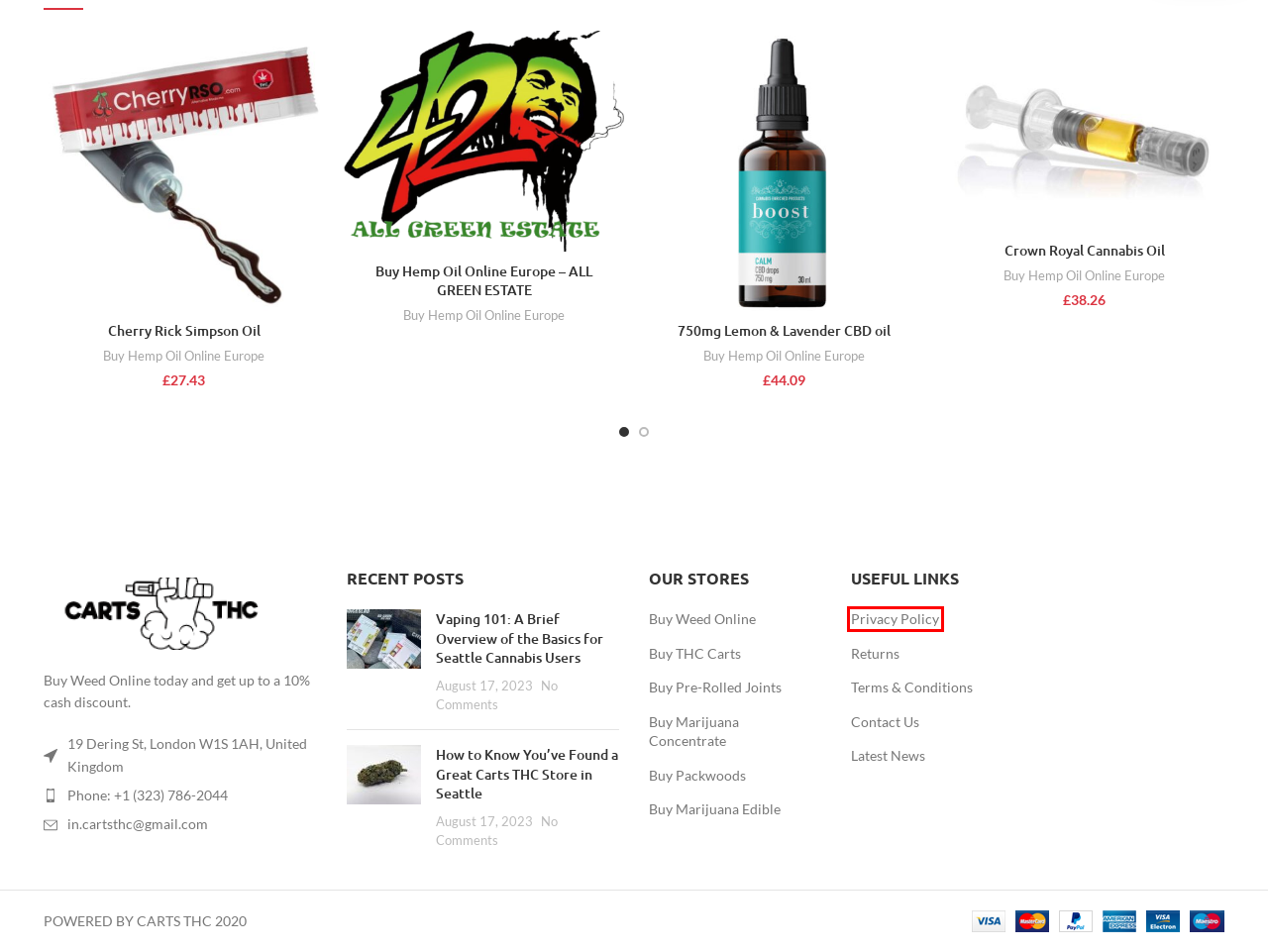You are presented with a screenshot of a webpage containing a red bounding box around a particular UI element. Select the best webpage description that matches the new webpage after clicking the element within the bounding box. Here are the candidates:
A. Flowers | marijuana for sale in the UK | marijuana seeds for sale
B. Vaping 101: A Brief Overview of the Basics for Seattle Cannabis Users - Carts THC
C. Marijuana Edible | Buy Marijuana Edible | Marijuana Edible For Sale
D. THC Cartridges | Buy THC Carts Online | Buy Online Weed | Buy Weed UK | Buy Weed
E. How to Know You’ve Found a Great Carts THC Store in Seattle - Carts THC
F. Packwoods | Buy Packwoods Online | Buy Weed Online | Buy Weed UK
G. 750mg Lemon & Lavender CBD oil - Carts THC
H. Privacy Policy - Carts THC

H